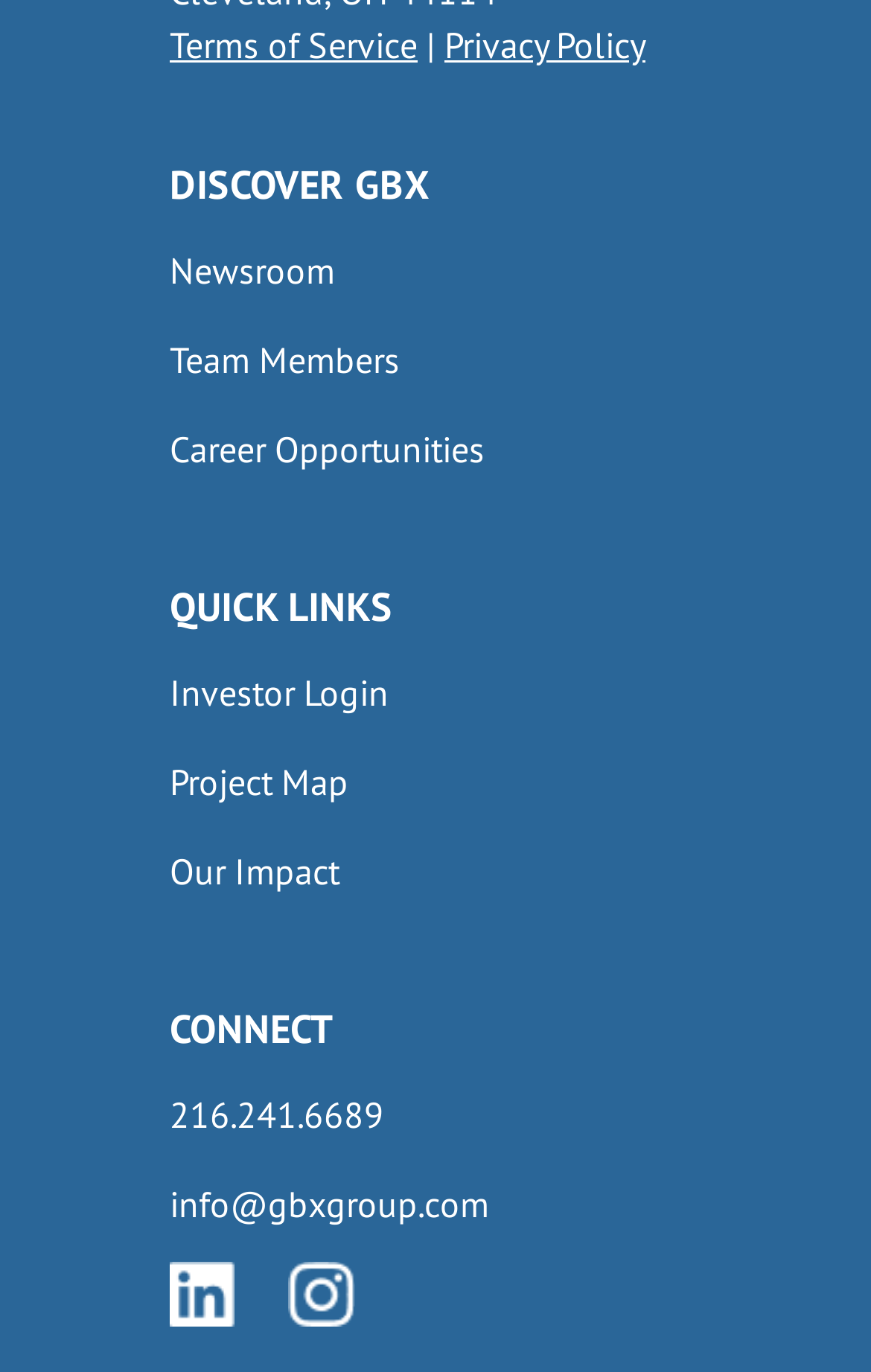Please identify the bounding box coordinates of the element's region that I should click in order to complete the following instruction: "View terms of service". The bounding box coordinates consist of four float numbers between 0 and 1, i.e., [left, top, right, bottom].

[0.195, 0.016, 0.479, 0.049]